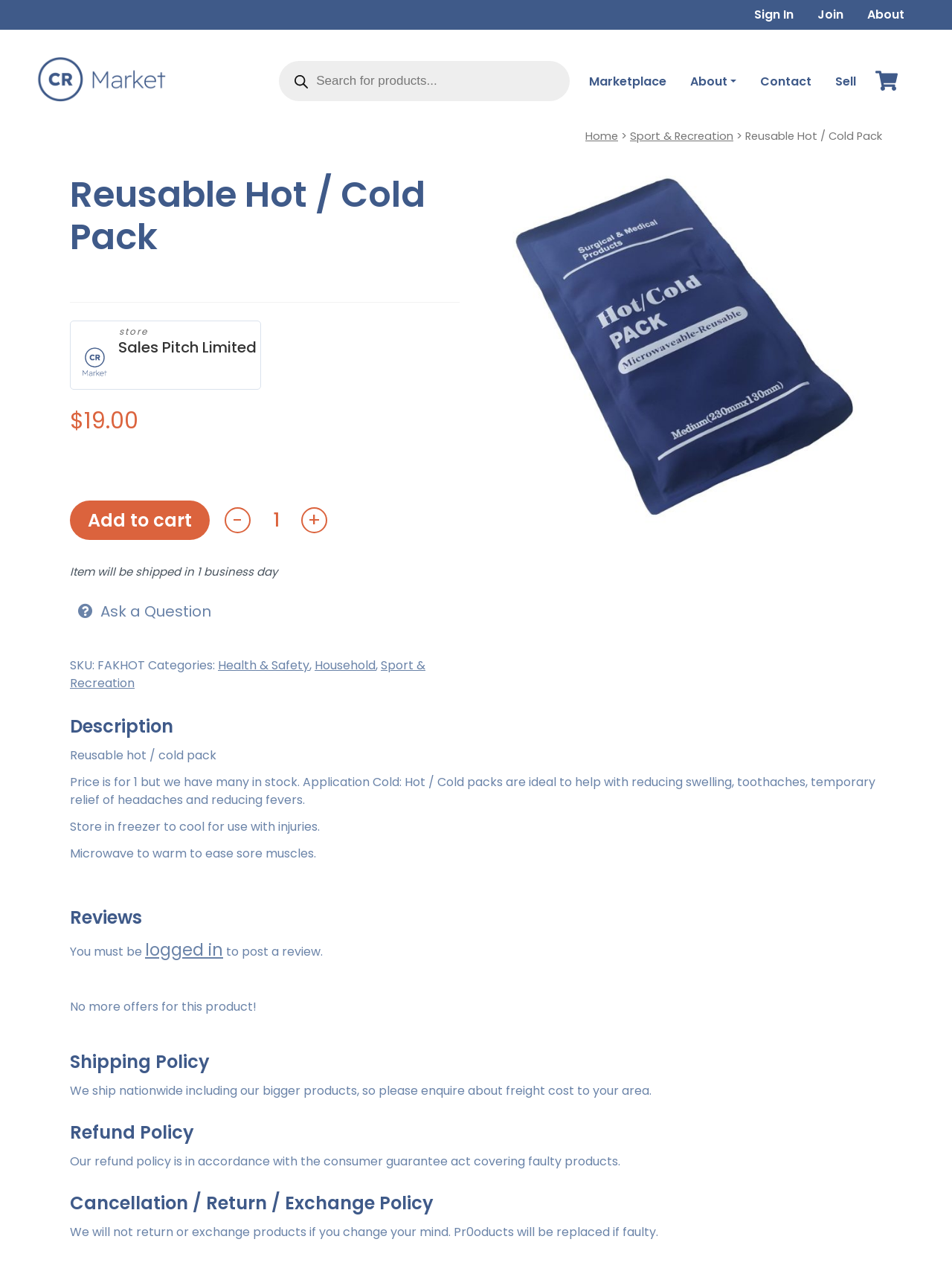Examine the image carefully and respond to the question with a detailed answer: 
How much does the product cost?

I found the answer by looking at the static text element with the text '$19.00' which is located near the 'Add to cart' button, indicating that it is the price of the product.